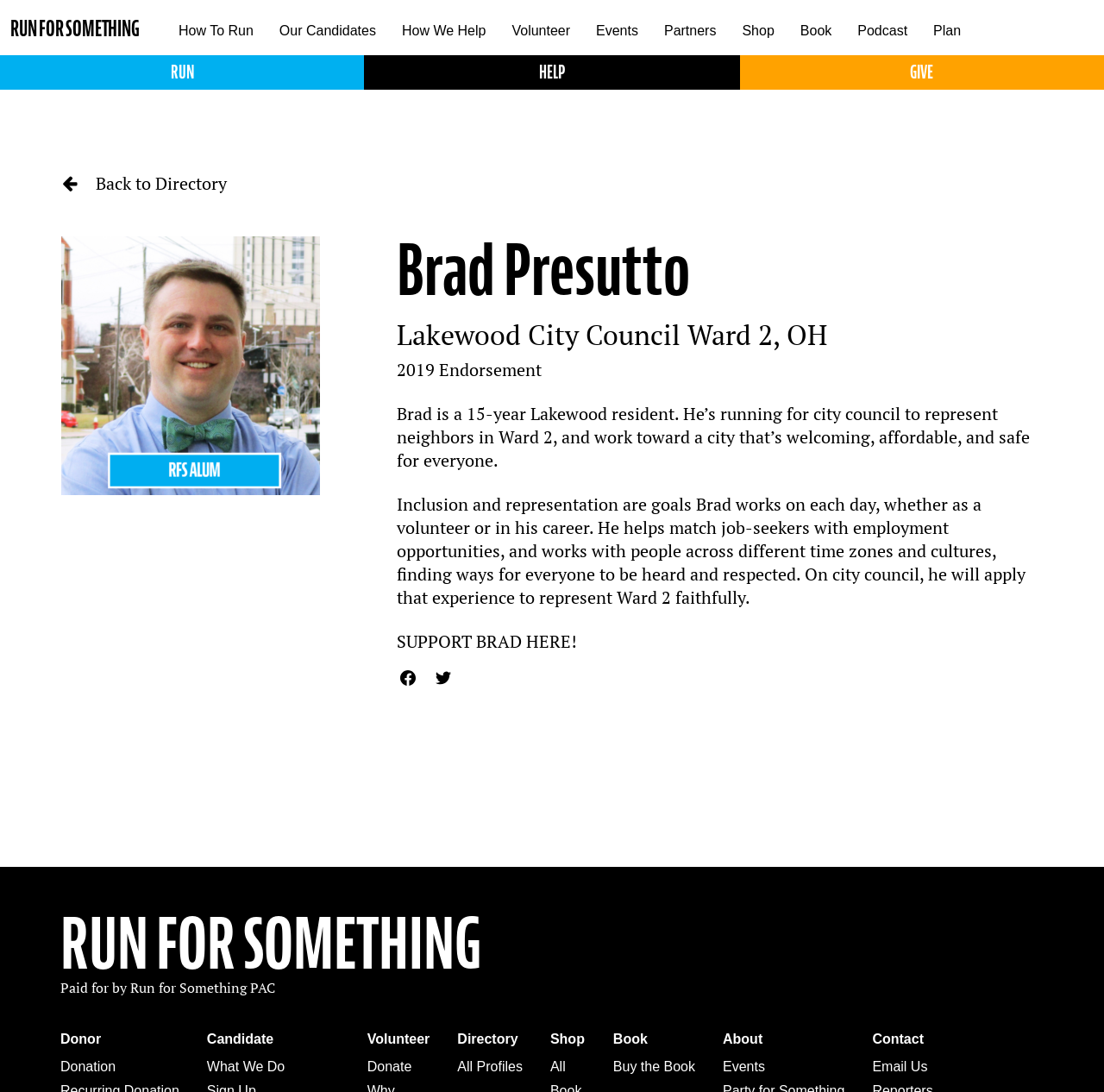Identify the bounding box coordinates for the element you need to click to achieve the following task: "Read about Brad Presutto's endorsement". The coordinates must be four float values ranging from 0 to 1, formatted as [left, top, right, bottom].

[0.394, 0.328, 0.491, 0.349]